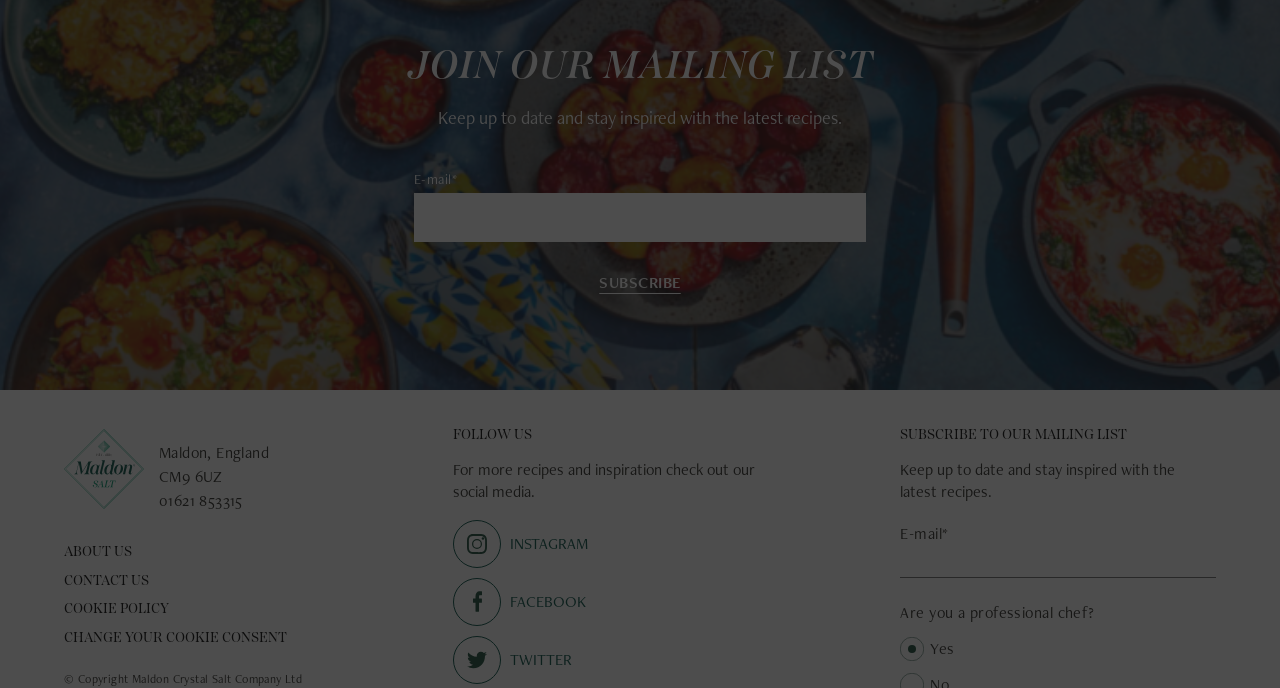Locate the bounding box coordinates of the element that should be clicked to execute the following instruction: "Check out the Instagram page".

[0.354, 0.755, 0.392, 0.825]